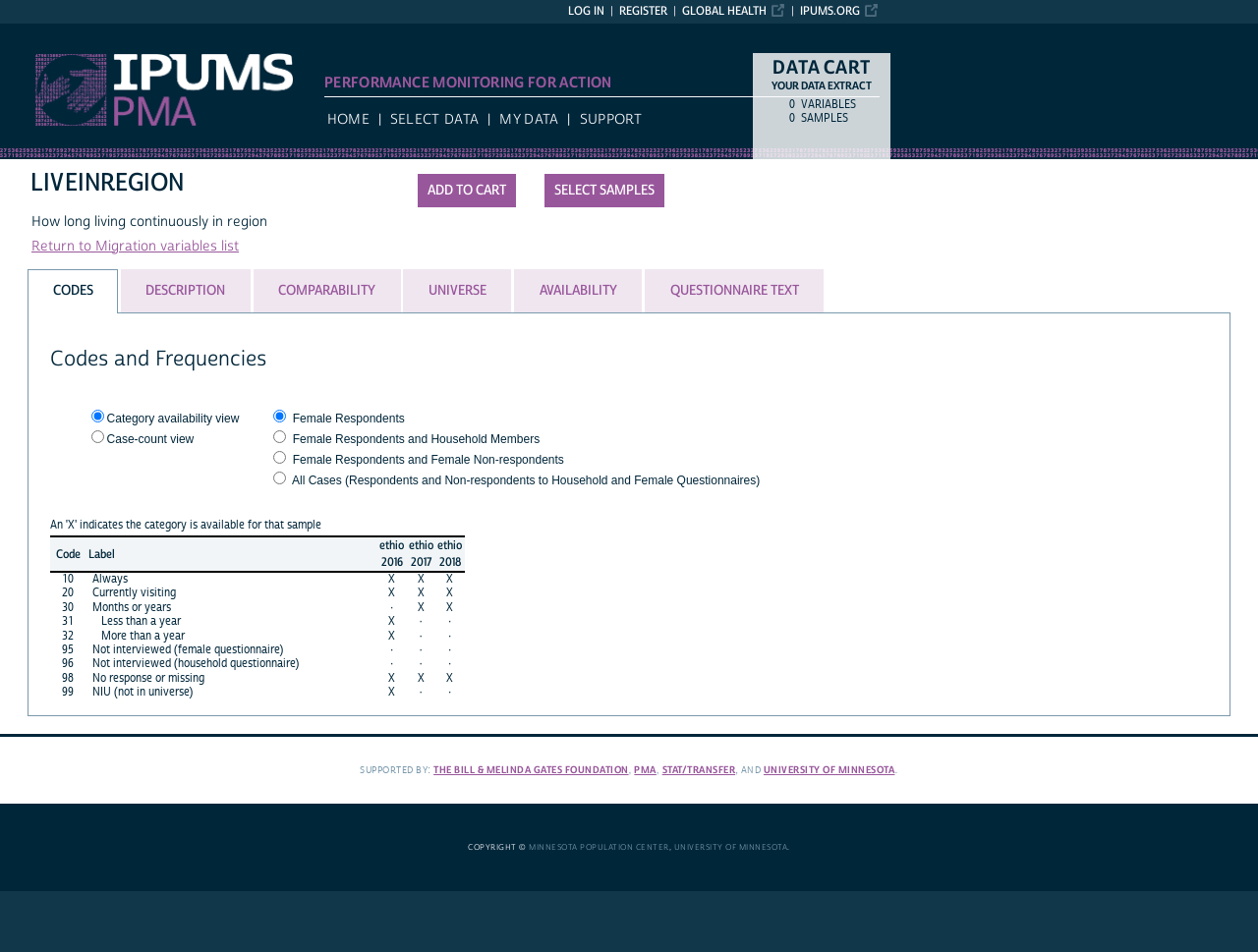Determine the bounding box coordinates of the clickable region to carry out the instruction: "Click the 'SELECT SAMPLES' link".

[0.433, 0.183, 0.528, 0.218]